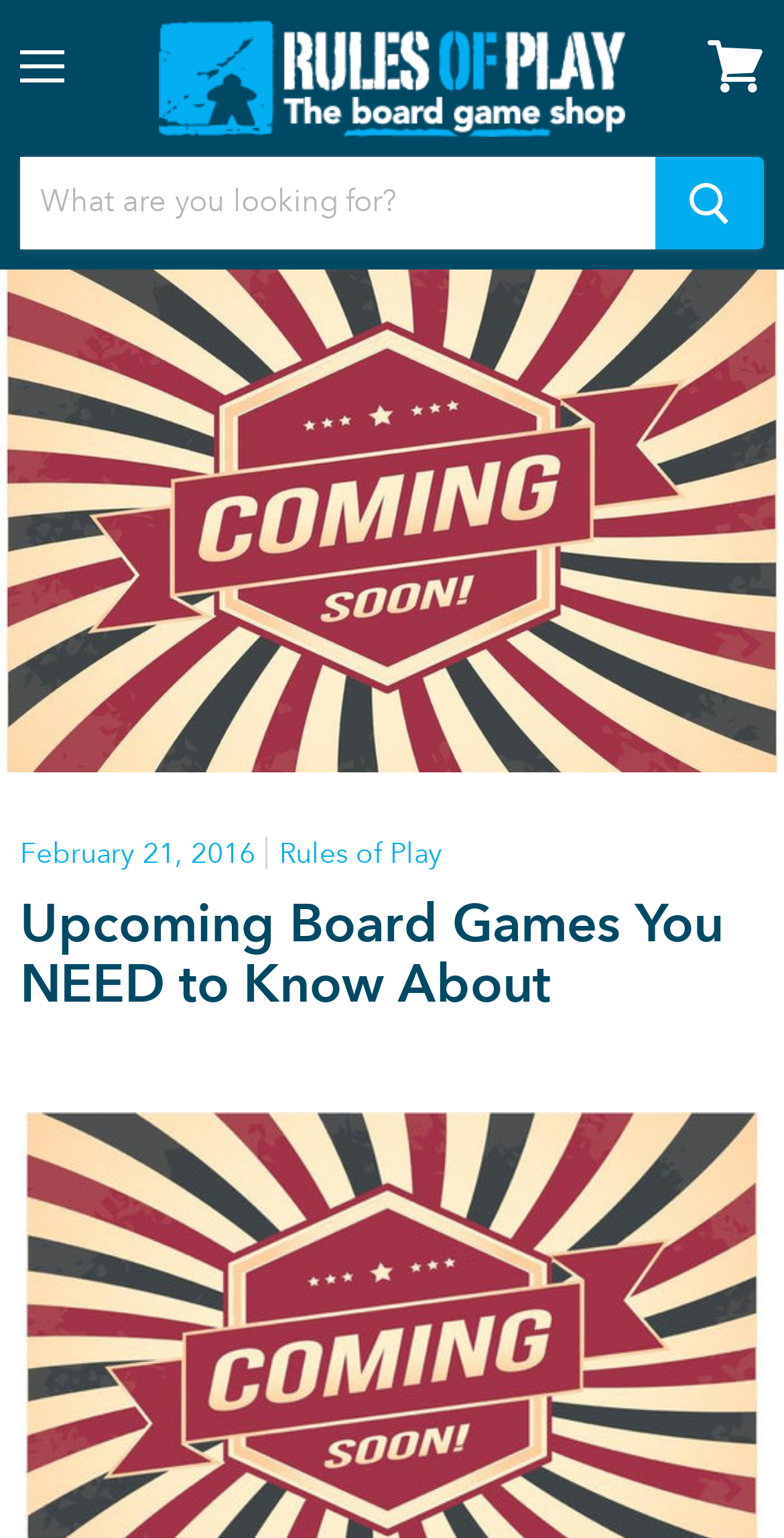What is the date of the blog post?
Answer with a single word or short phrase according to what you see in the image.

February 21, 2016